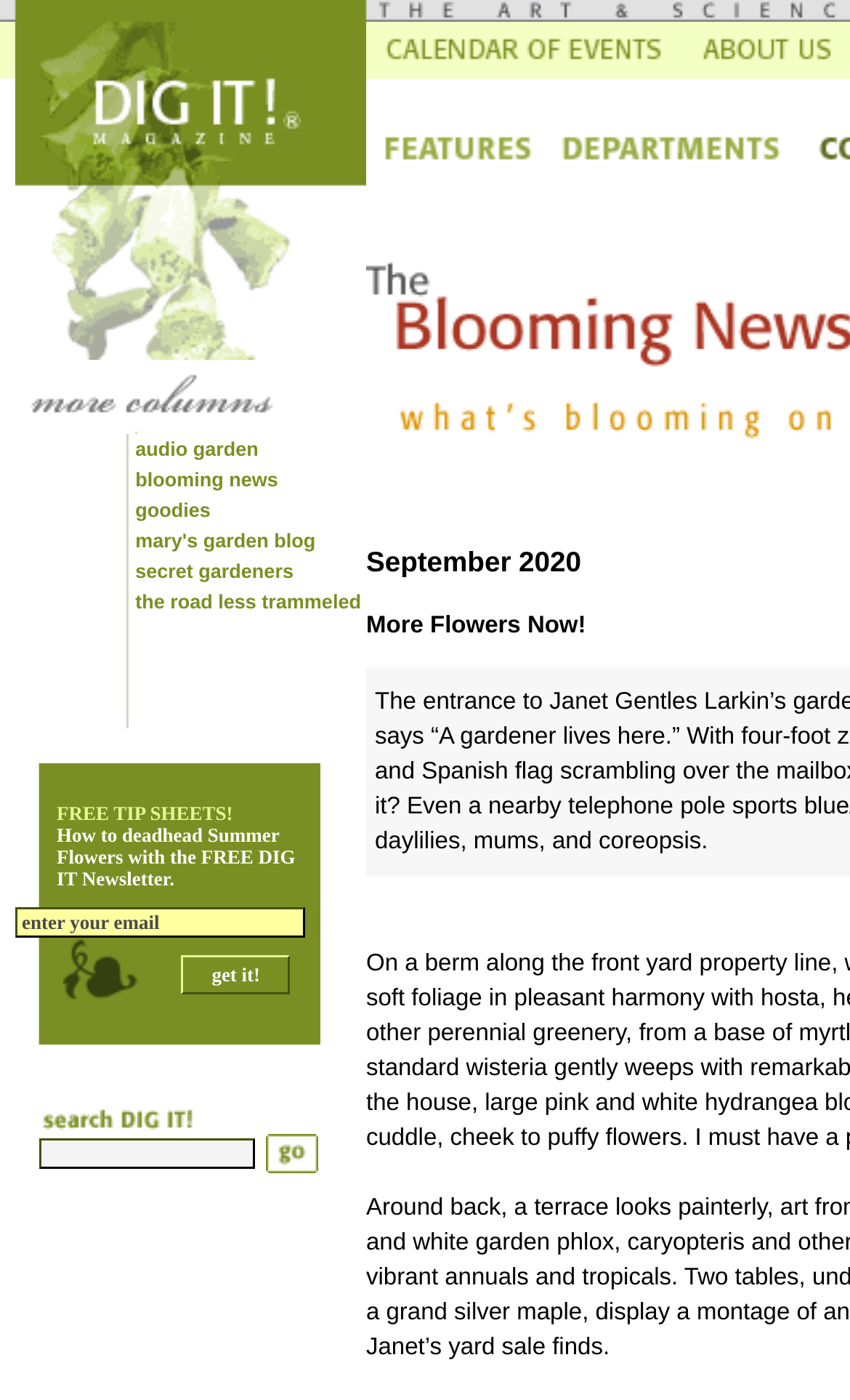Provide the bounding box coordinates for the UI element that is described as: "parent_node: audio garden".

[0.018, 0.243, 0.431, 0.262]